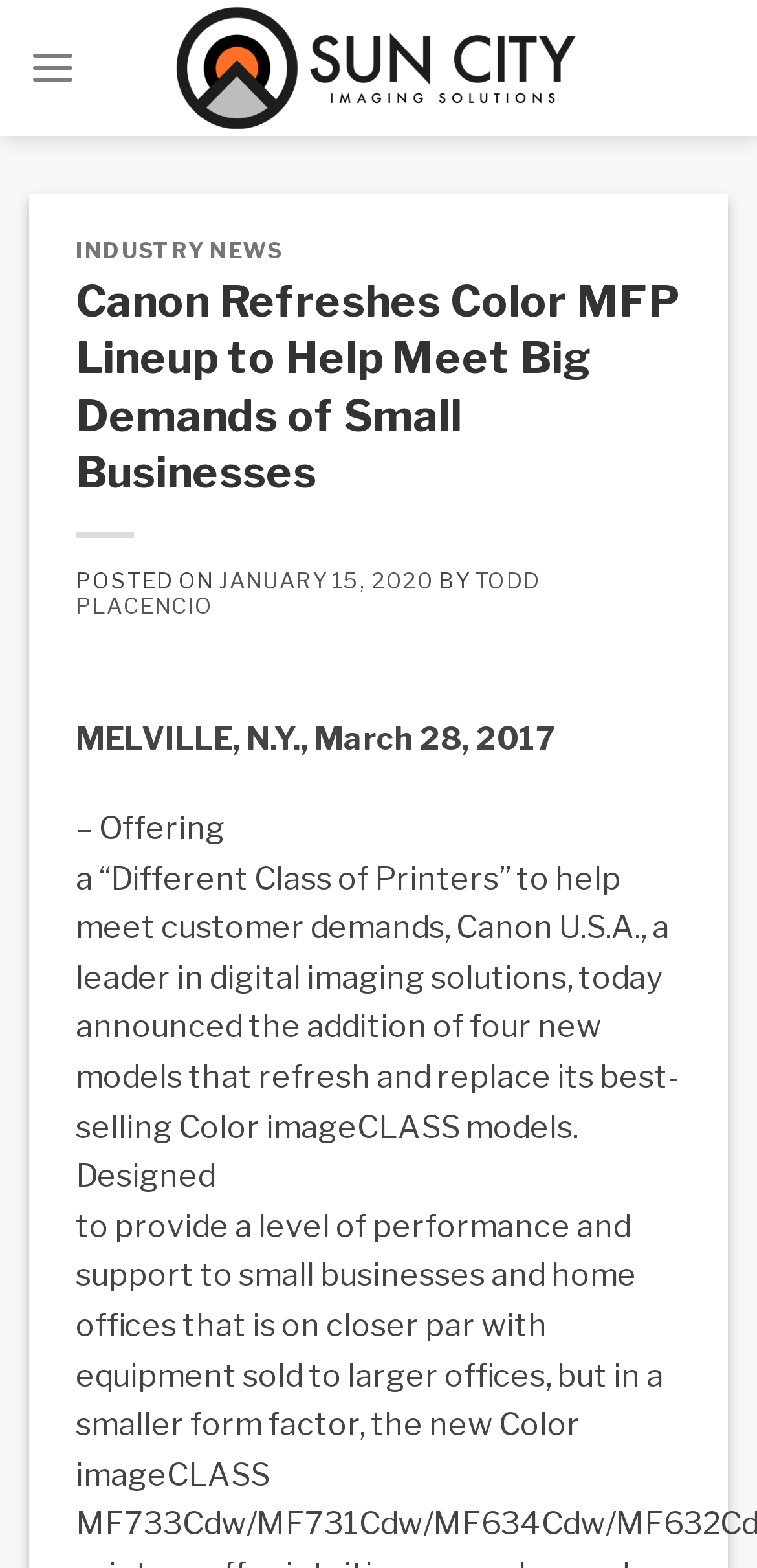Summarize the webpage in an elaborate manner.

The webpage appears to be a news article or press release from Canon U.S.A. The top-left corner of the page features a link to "Sun City Copy" accompanied by an image with the same name. Below this, there is a menu link labeled "Menu" that expands to reveal a dropdown menu.

The main content of the page is divided into sections, with a header section at the top that contains the title "Canon Refreshes Color MFP Lineup to Help Meet Big Demands of Small Businesses" and a subheading "INDUSTRY NEWS". Below this, there is a section with the date "JANUARY 15, 2020" and the author's name "TODD PLACENCIO".

The main article text begins with a dateline "MELVILLE, N.Y., March 28, 2017" and continues with a series of paragraphs that describe Canon's announcement of new printer models designed to meet the demands of small businesses and home offices. The text is divided into several blocks, with each block containing a few sentences of text.

At the bottom-right corner of the page, there is a link labeled "Go to top" that allows users to quickly navigate back to the top of the page.